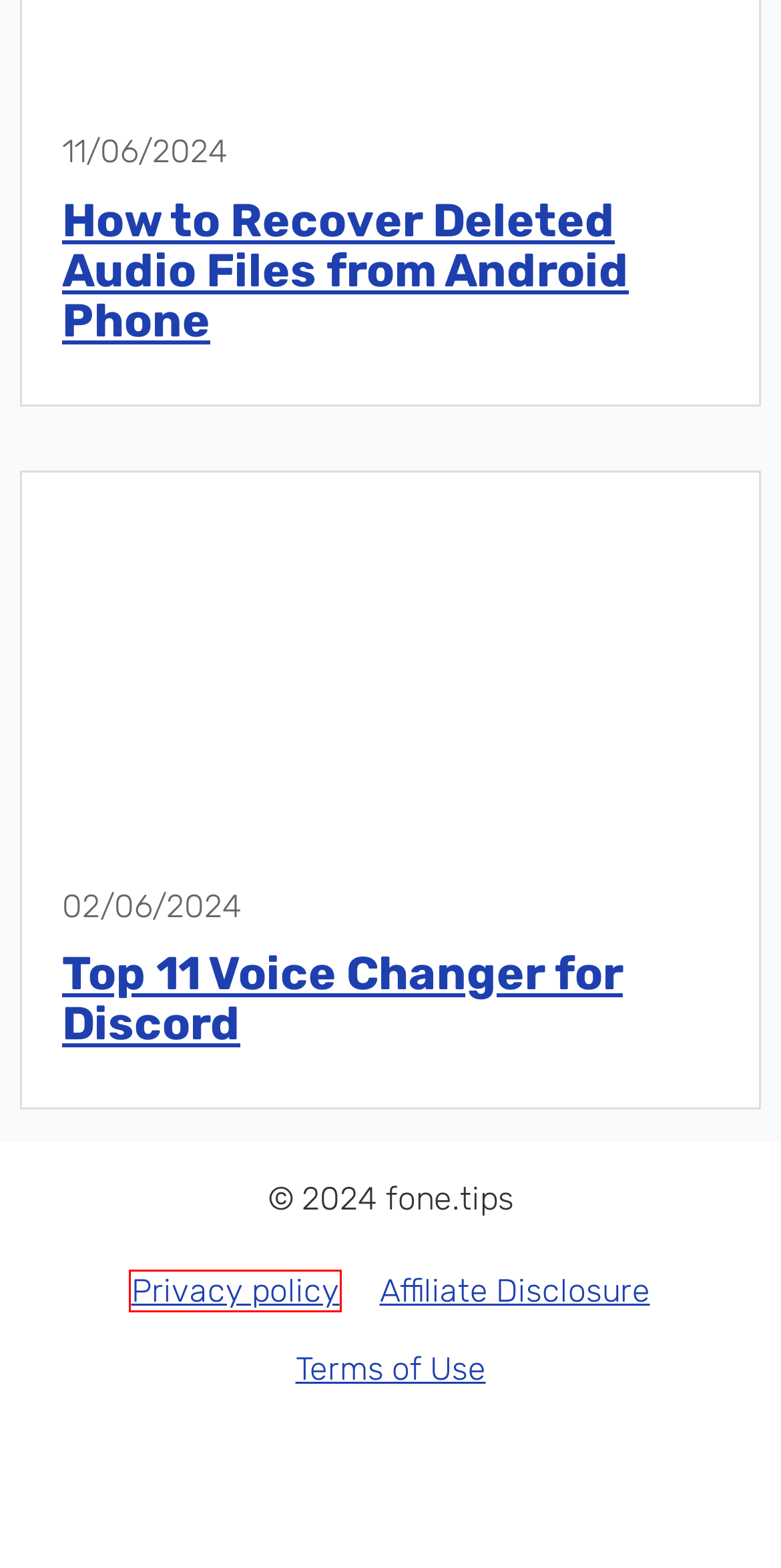Analyze the given webpage screenshot and identify the UI element within the red bounding box. Select the webpage description that best matches what you expect the new webpage to look like after clicking the element. Here are the candidates:
A. Voice Changers For Discord - 11 Best Apps To Try Out (2023)
B. Terms of Use | Understanding Our Policies and Guidelines
C. How to Recover Deleted Audio Files from Android Phone
D. Different Ways to Transfer Dropbox to Google Drive
E. Essential Tips and Reviews for Popular Apps
F. Affiliate Disclosure - Transparency and Trust | FoneTips
G. How to Change Location in Spotify in Two Different Ways?
H. Privacy Policy | Protecting Your Personal Information

H